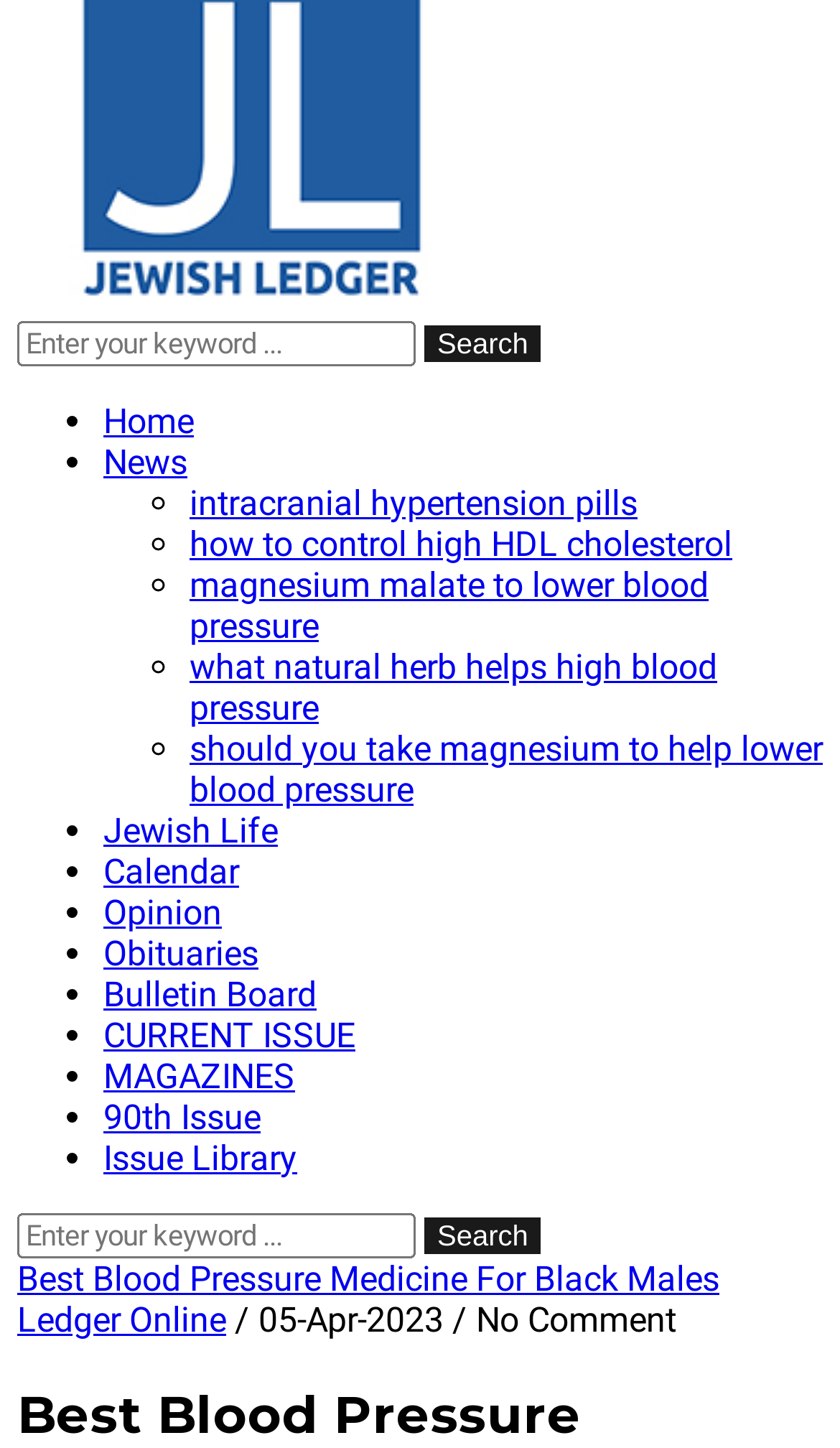What is the topic of the link 'intracranial hypertension pills'?
Please provide a single word or phrase as your answer based on the image.

Health